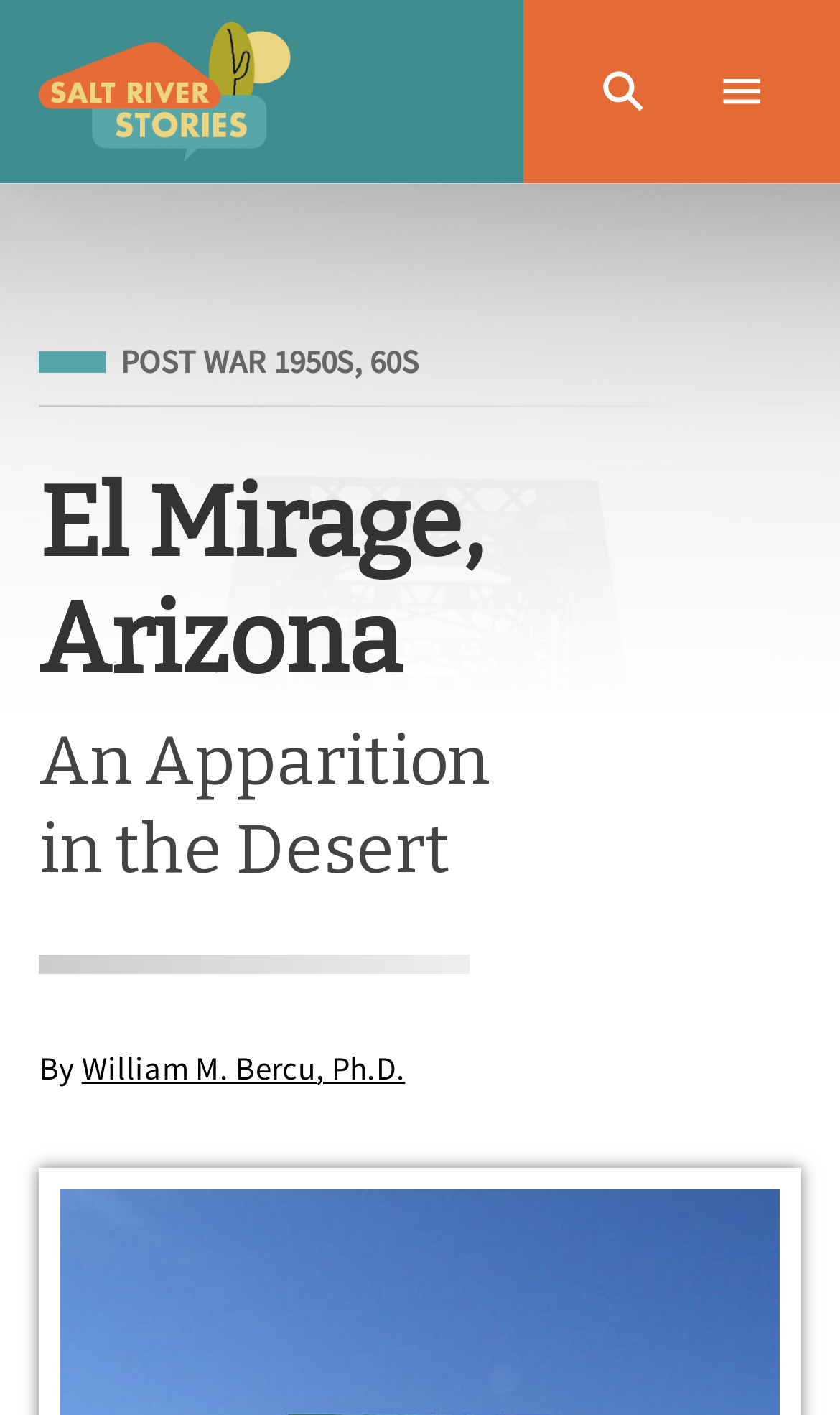What is the name of the city being described?
Refer to the image and give a detailed answer to the query.

I found the answer by looking at the heading element 'El Mirage, Arizona' which is a prominent element on the webpage, indicating that the webpage is about this city.